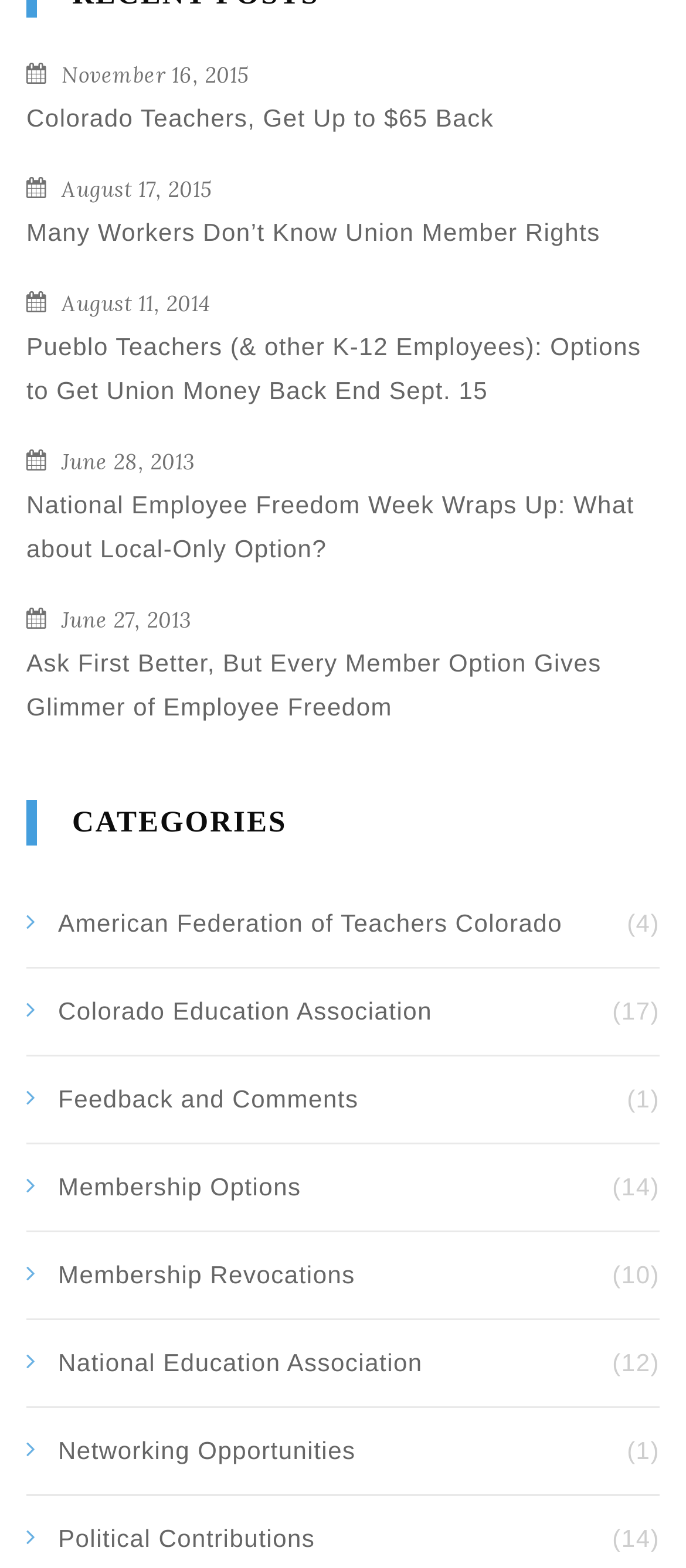Pinpoint the bounding box coordinates of the element you need to click to execute the following instruction: "View 'Many Workers Don’t Know Union Member Rights'". The bounding box should be represented by four float numbers between 0 and 1, in the format [left, top, right, bottom].

[0.038, 0.134, 0.962, 0.162]